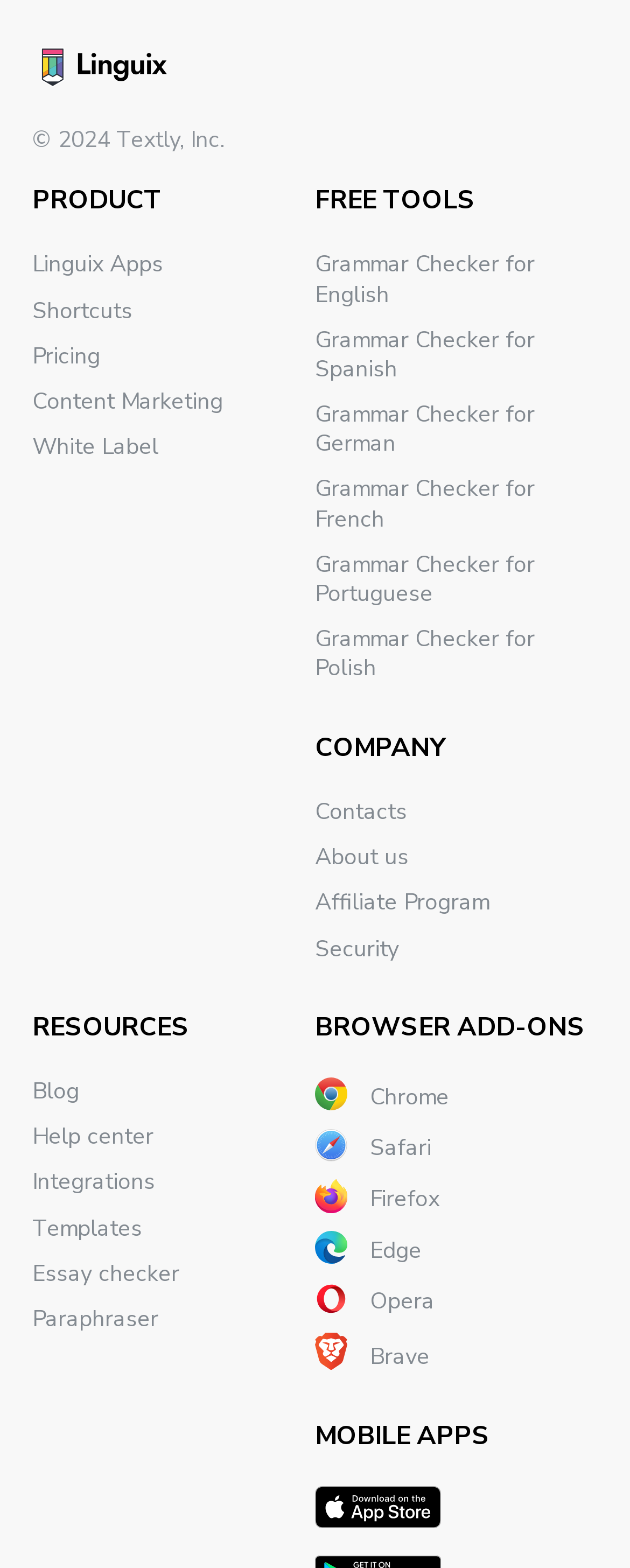How many mobile apps are listed on this website?
Look at the image and respond to the question as thoroughly as possible.

I looked at the 'MOBILE APPS' section and there is only one image listed, which is the 'Linguix iOS keyboard'.